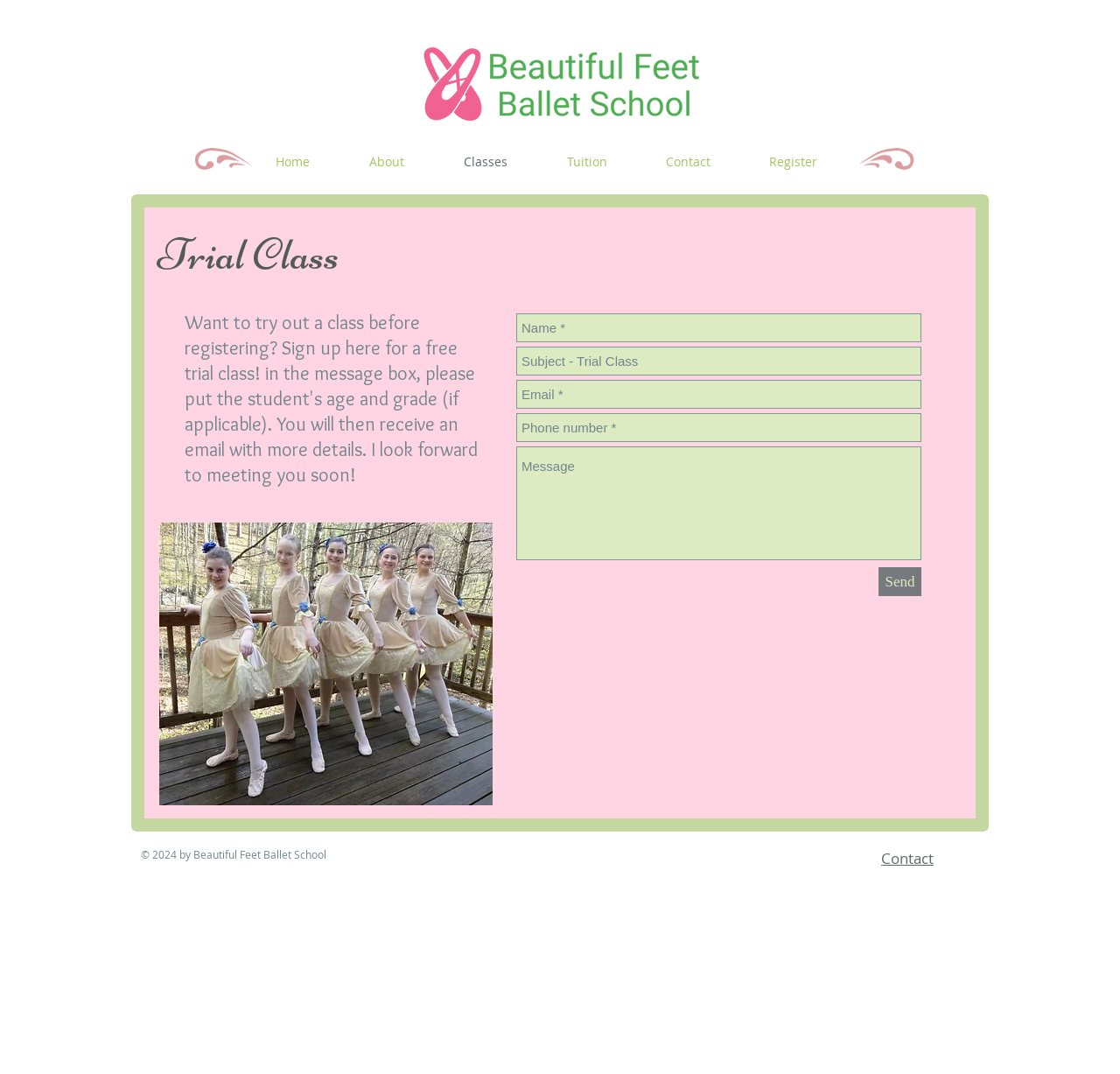Please provide a short answer using a single word or phrase for the question:
What is the purpose of the form?

To register for a trial class